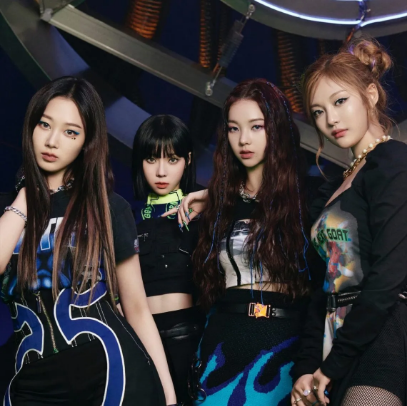Based on the image, provide a detailed and complete answer to the question: 
What is the aesthetic of the backdrop in the image?

The caption states that the backdrop is 'futuristic', which implies that it has a modern and high-tech appearance that complements the group's modern aesthetic.